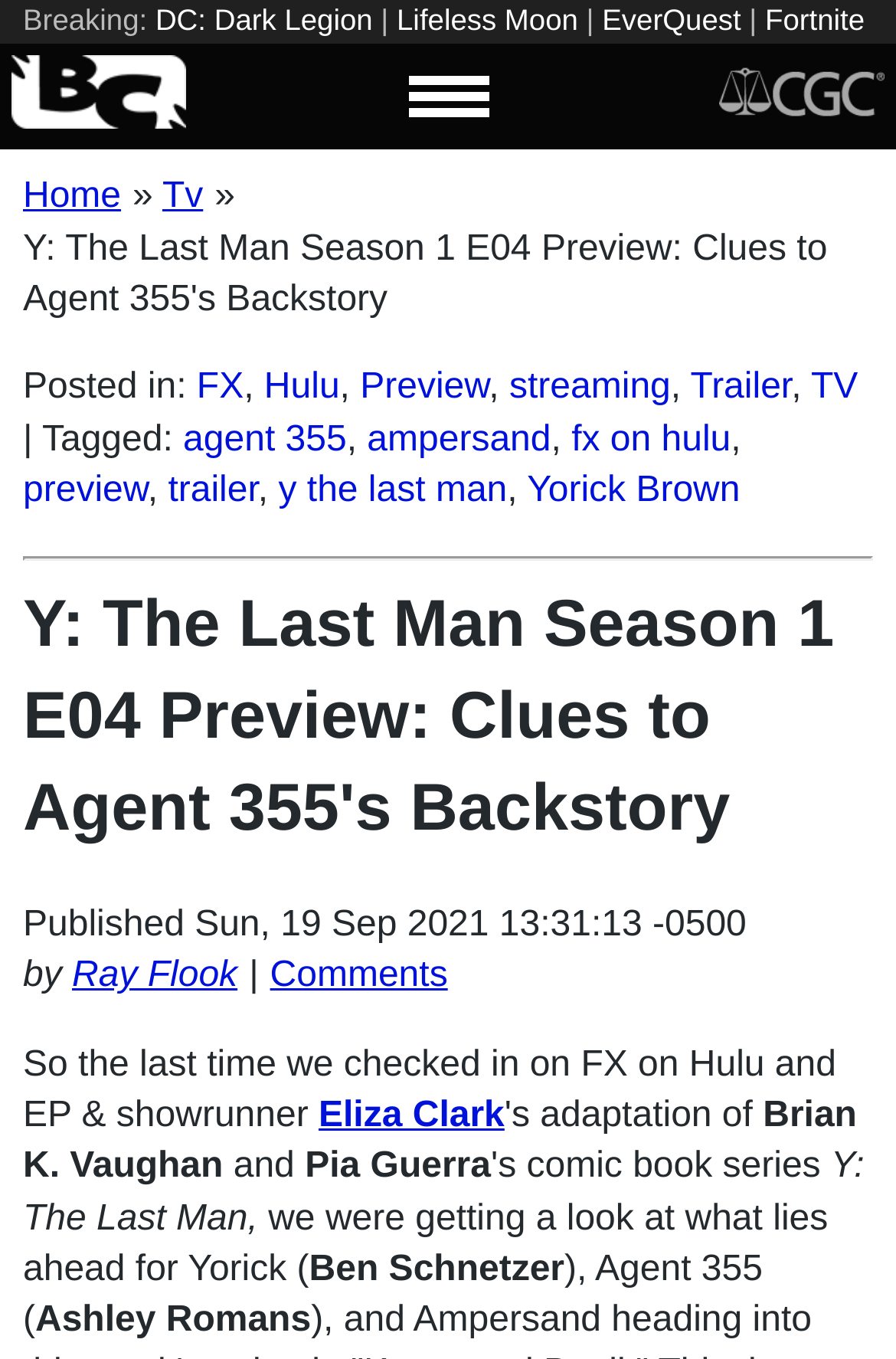Who is the EP and showrunner of Y: The Last Man?
Provide a thorough and detailed answer to the question.

I found the answer by reading the text on the webpage, which mentions 'EP & showrunner Eliza Clark'.